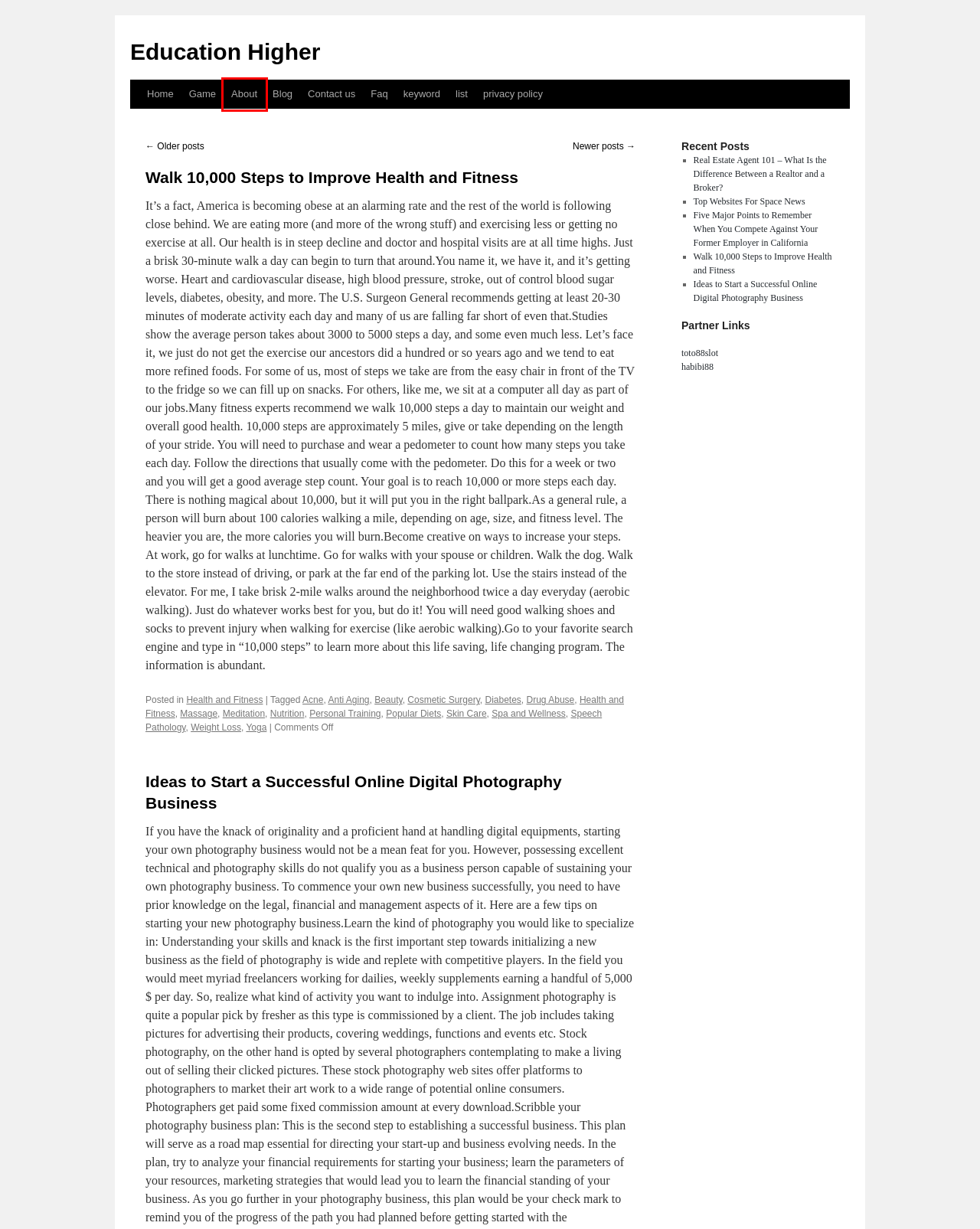Inspect the screenshot of a webpage with a red rectangle bounding box. Identify the webpage description that best corresponds to the new webpage after clicking the element inside the bounding box. Here are the candidates:
A. Health and Fitness | Education Higher
B. Nutrition | Education Higher
C. Skin Care | Education Higher
D. Real Estate Agent 101 – What Is the Difference Between a Realtor and a Broker? | Education Higher
E. Drug Abuse | Education Higher
F. Walk 10,000 Steps to Improve Health and Fitness | Education Higher
G. About | Education Higher
H. Anti Aging | Education Higher

G